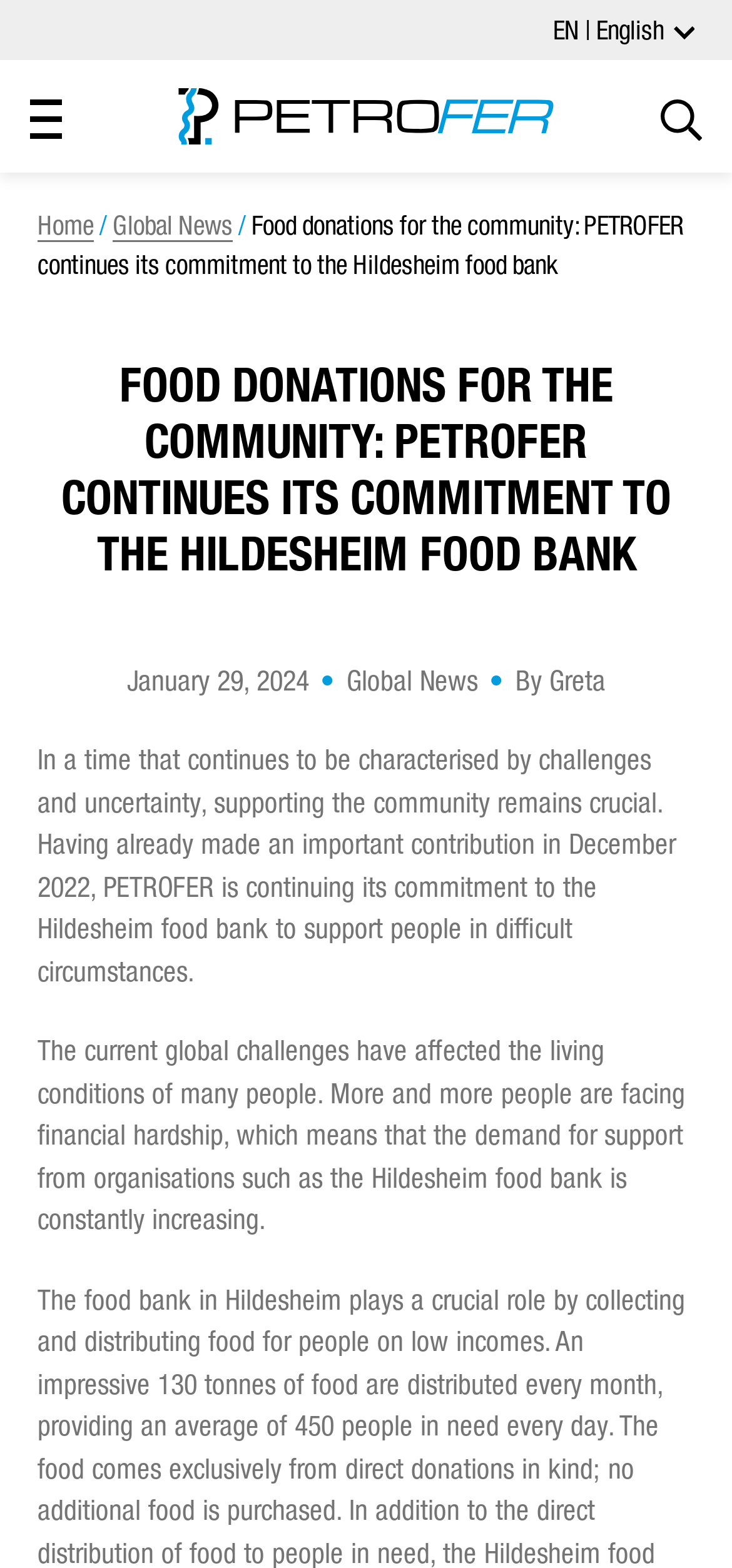What is the language of the webpage?
Analyze the screenshot and provide a detailed answer to the question.

The language of the webpage is English because the button 'EN | English' is present in the top right corner of the webpage, indicating that the current language is English.